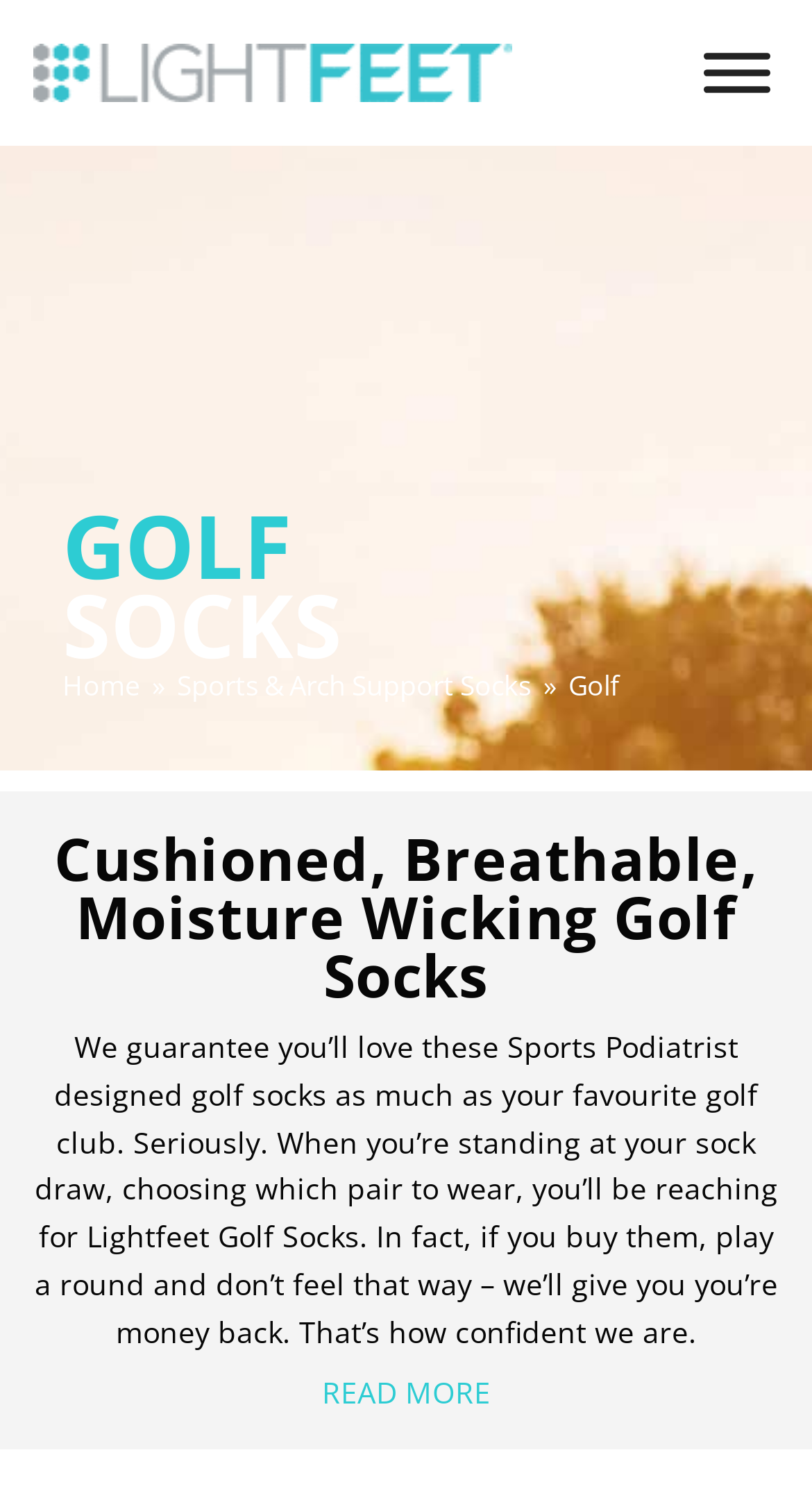Identify the bounding box for the element characterized by the following description: "Home".

[0.077, 0.447, 0.172, 0.472]